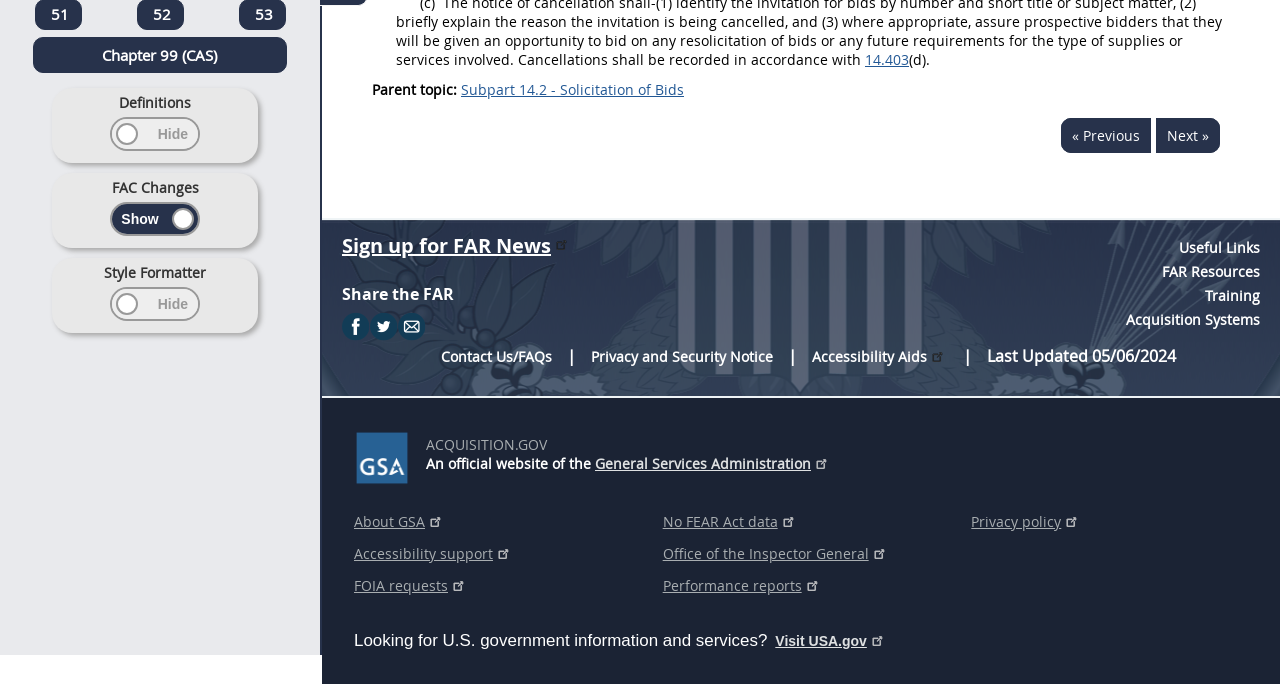Determine the bounding box for the UI element as described: "Privacy and Security Notice". The coordinates should be represented as four float numbers between 0 and 1, formatted as [left, top, right, bottom].

[0.461, 0.507, 0.604, 0.535]